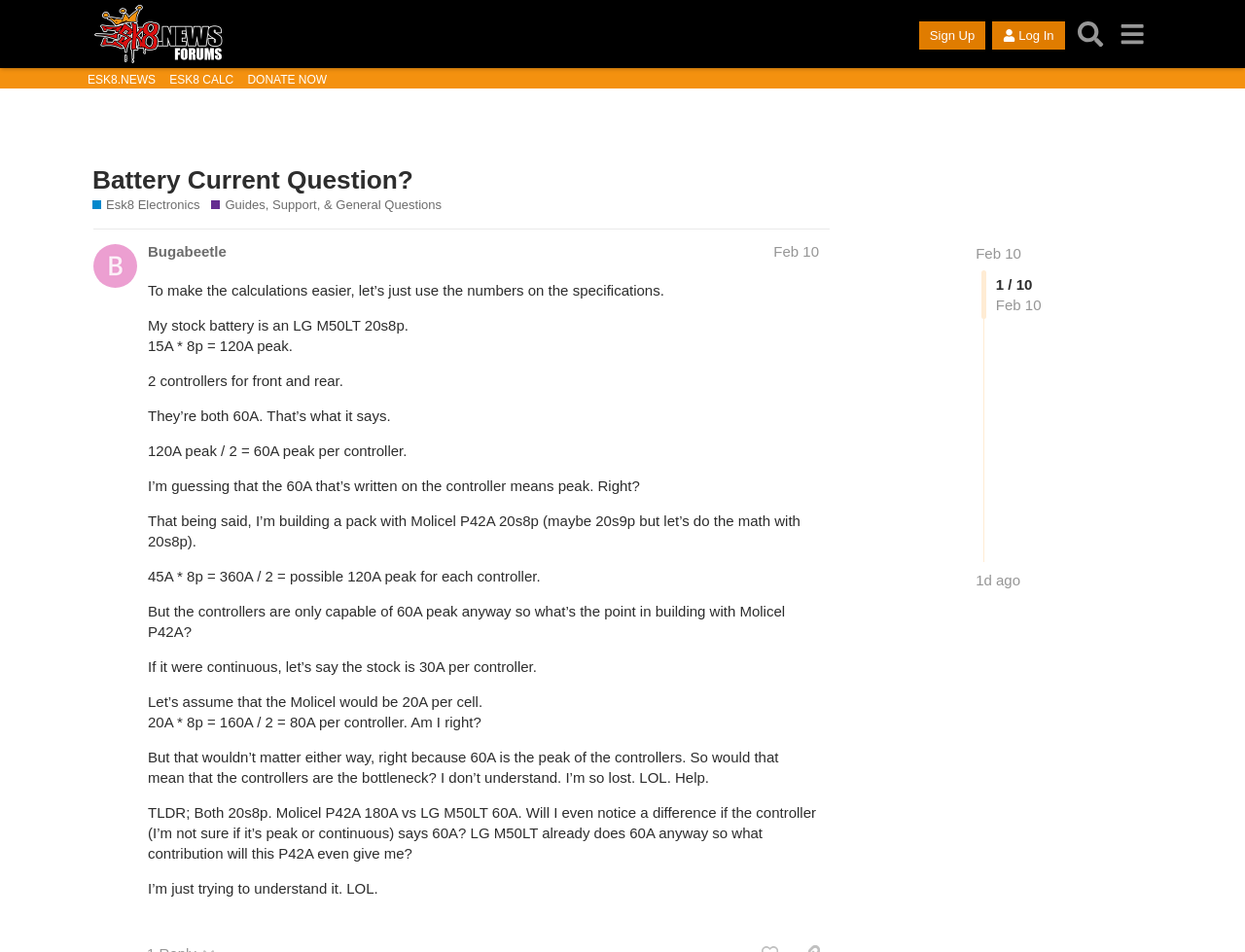Determine the bounding box coordinates of the UI element that matches the following description: "Battery Current Question?". The coordinates should be four float numbers between 0 and 1 in the format [left, top, right, bottom].

[0.074, 0.174, 0.332, 0.204]